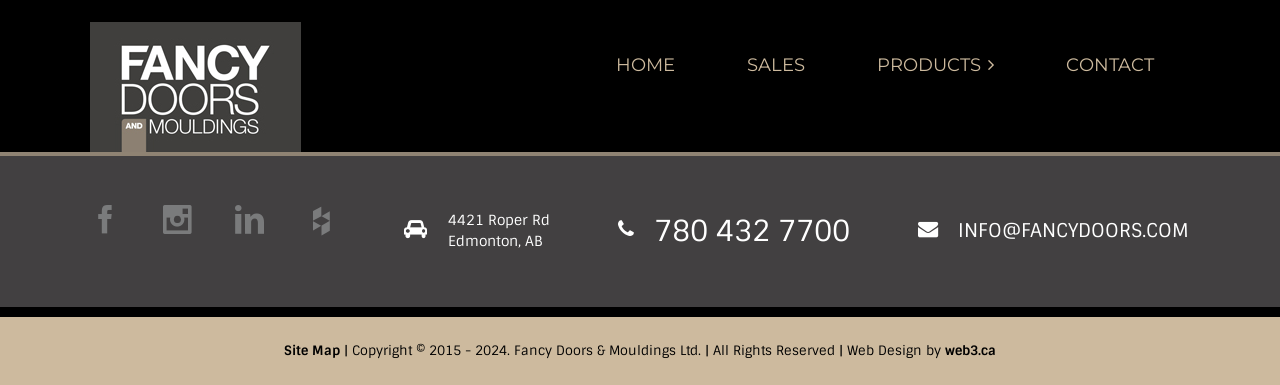Please identify the coordinates of the bounding box that should be clicked to fulfill this instruction: "Contact via email".

[0.702, 0.562, 0.929, 0.64]